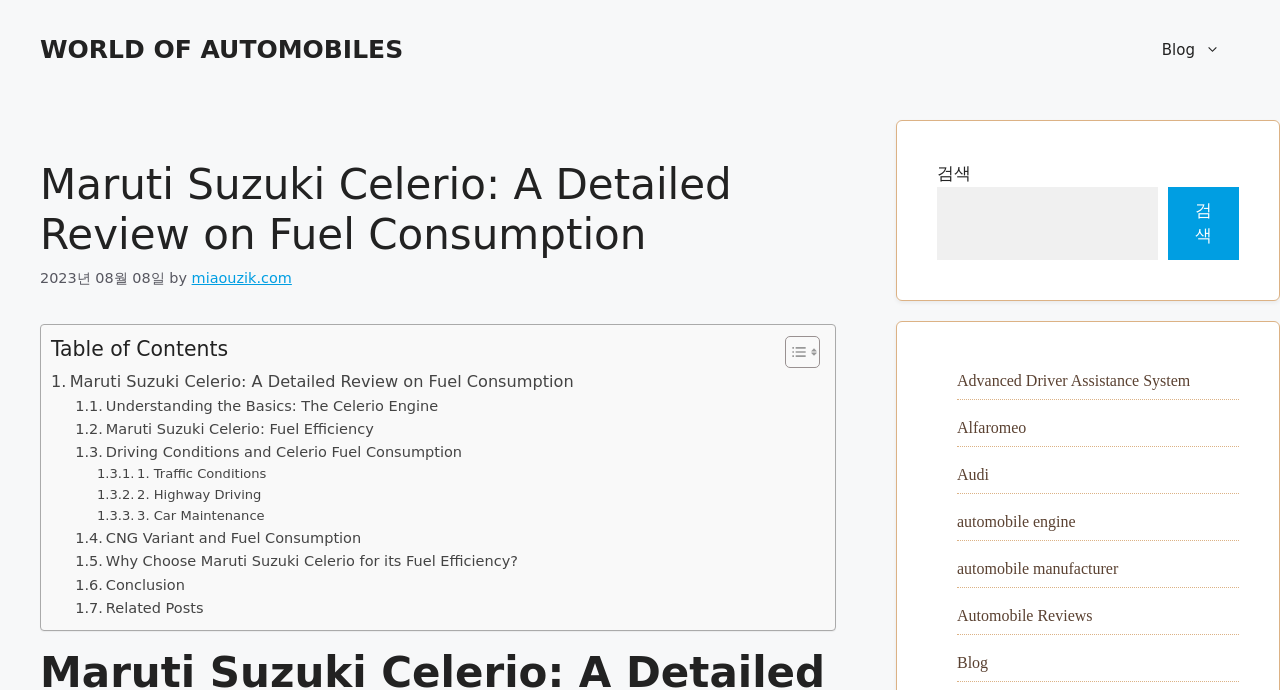Kindly determine the bounding box coordinates for the clickable area to achieve the given instruction: "Toggle the table of contents".

[0.602, 0.485, 0.637, 0.534]